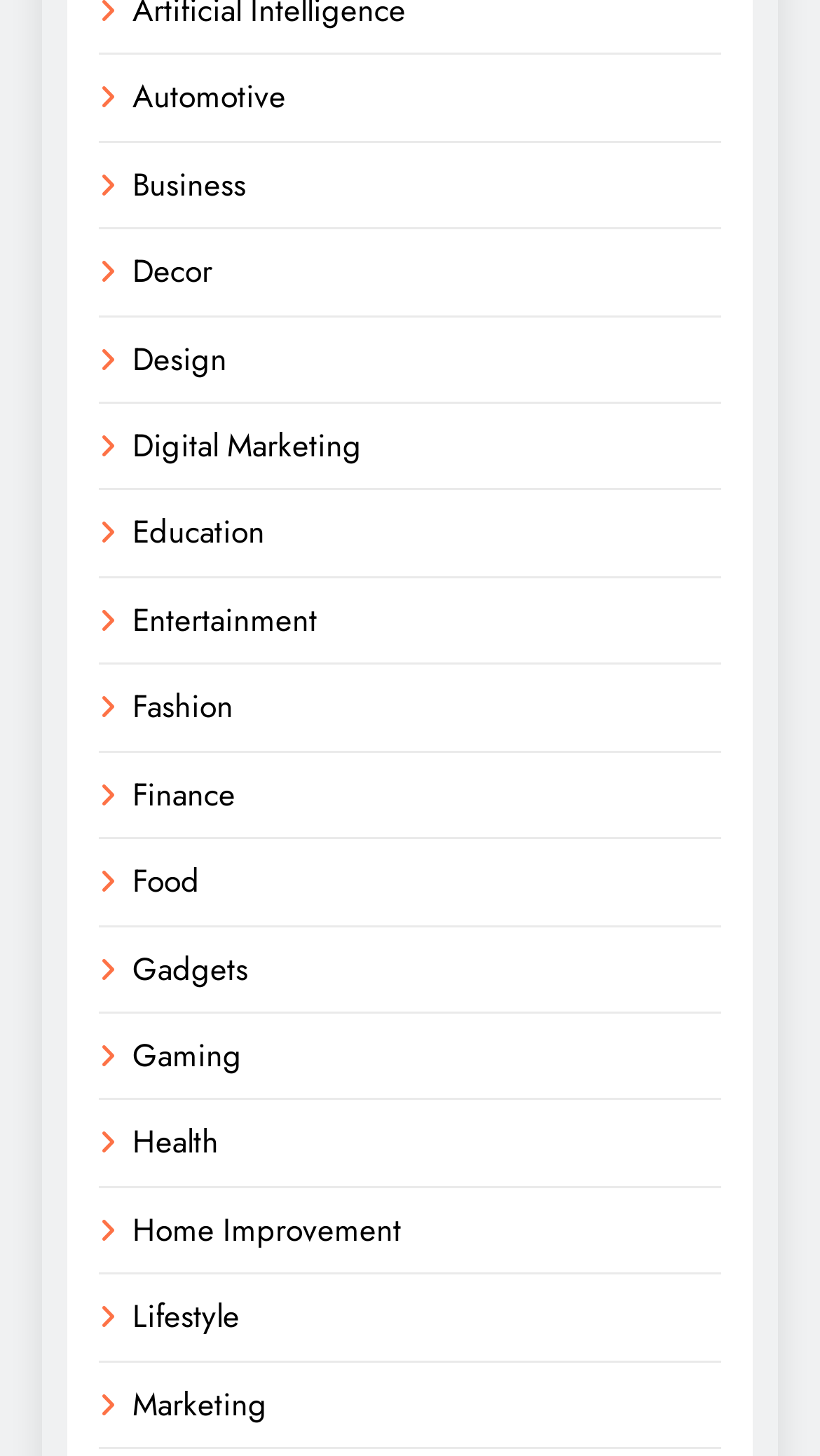Please provide the bounding box coordinate of the region that matches the element description: Contact. Coordinates should be in the format (top-left x, top-left y, bottom-right x, bottom-right y) and all values should be between 0 and 1.

None